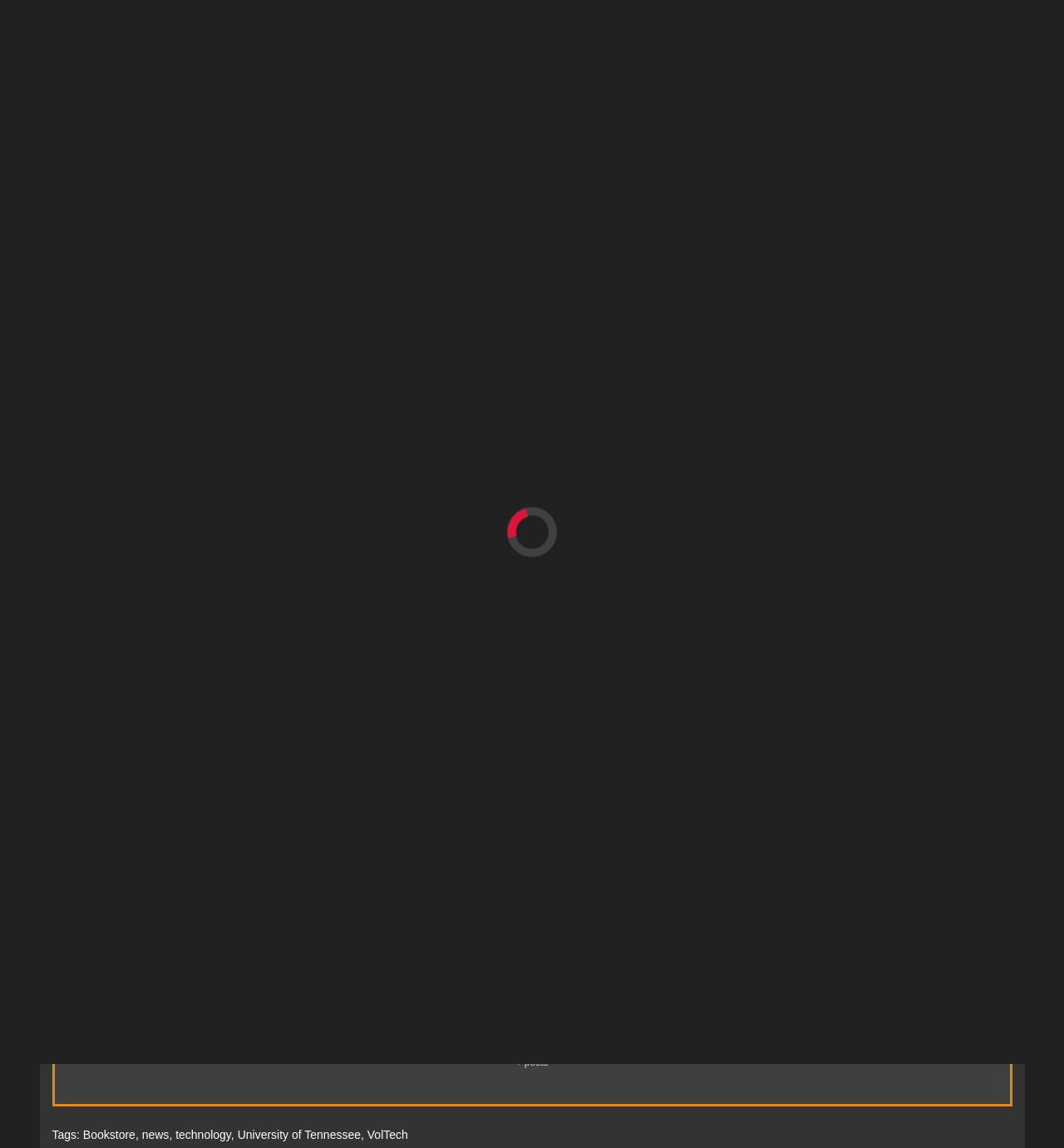What is the location of the VolTech technology fair? Refer to the image and provide a one-word or short phrase answer.

University Center